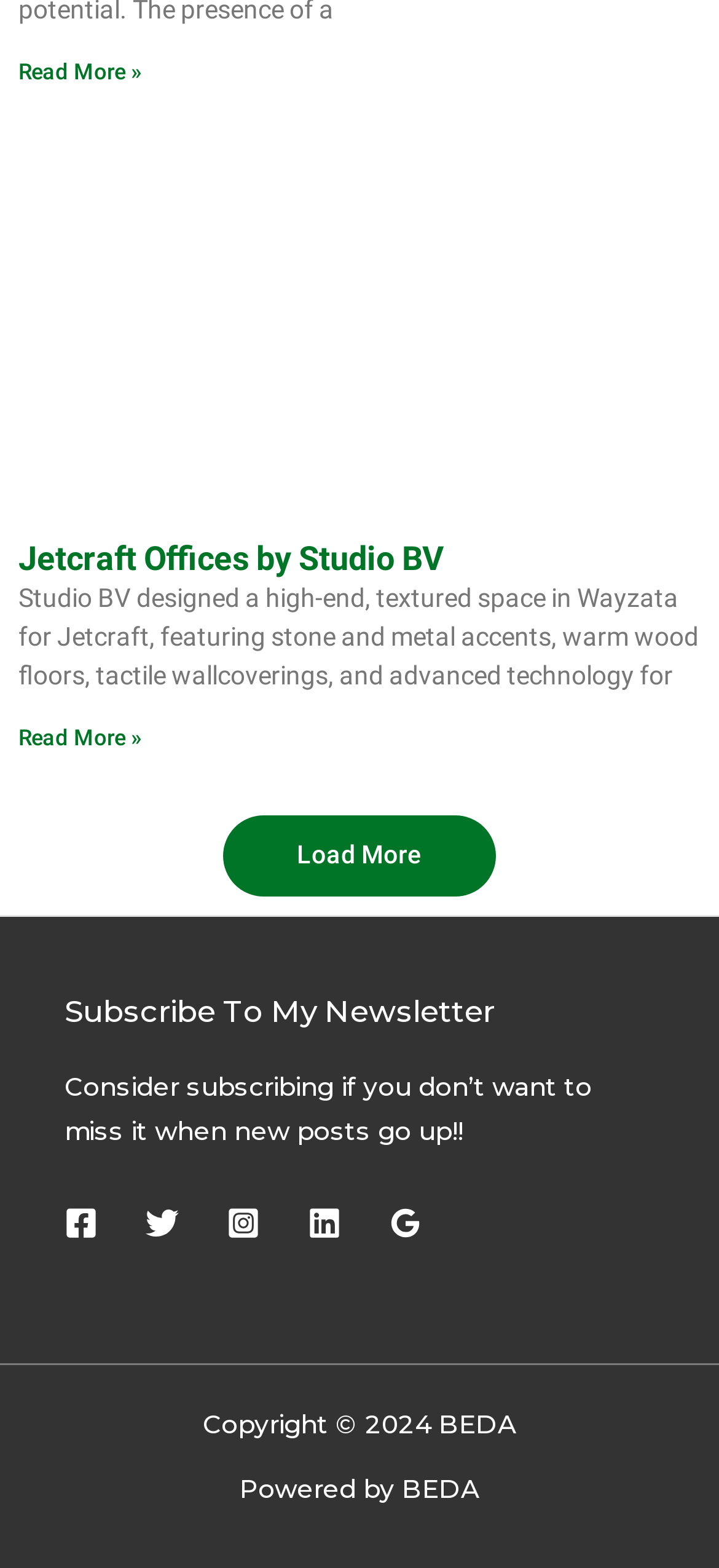Pinpoint the bounding box coordinates of the element you need to click to execute the following instruction: "Load more articles". The bounding box should be represented by four float numbers between 0 and 1, in the format [left, top, right, bottom].

[0.31, 0.52, 0.69, 0.571]